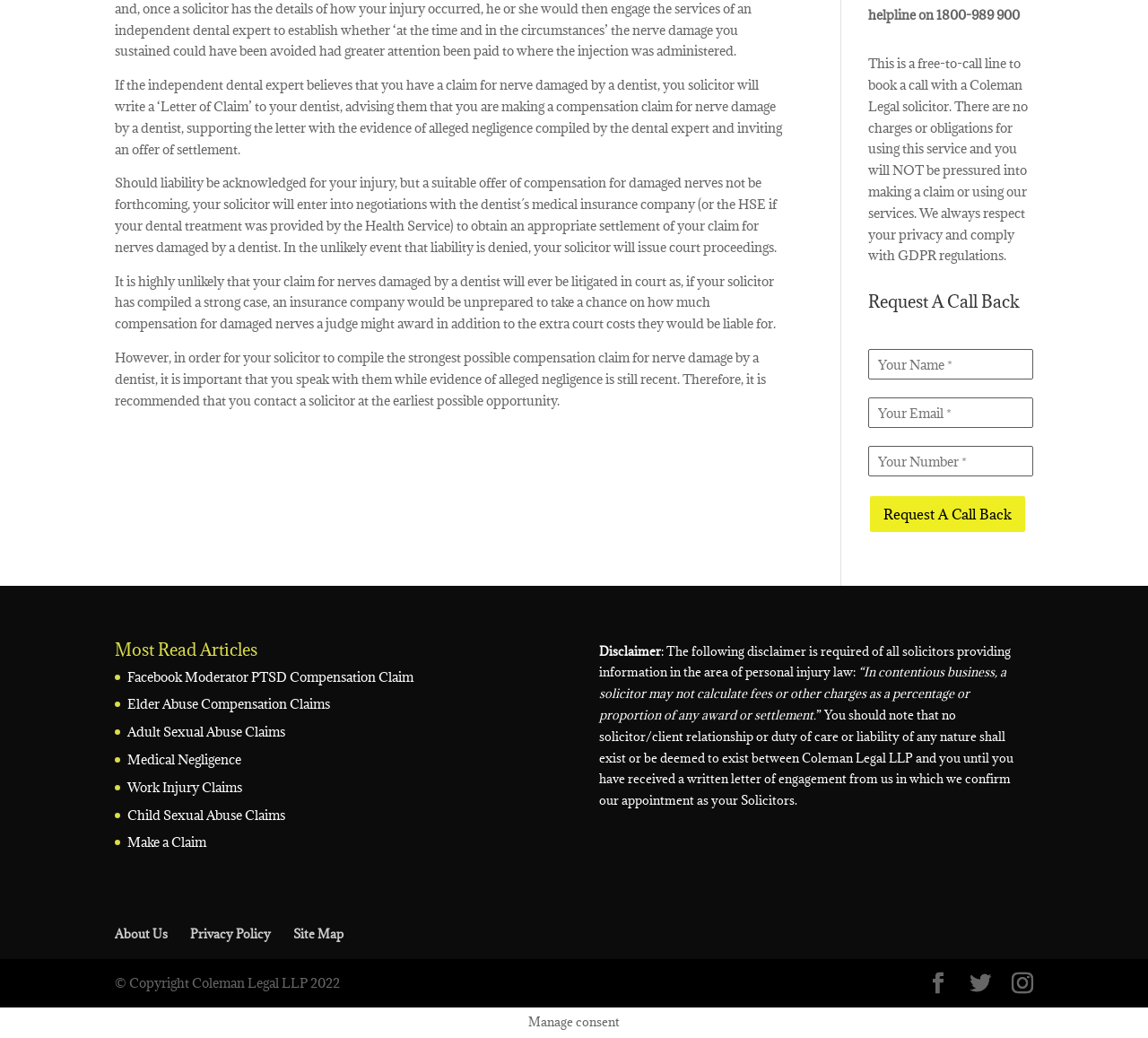Identify the bounding box for the described UI element: "Privacy Policy".

[0.166, 0.892, 0.236, 0.908]